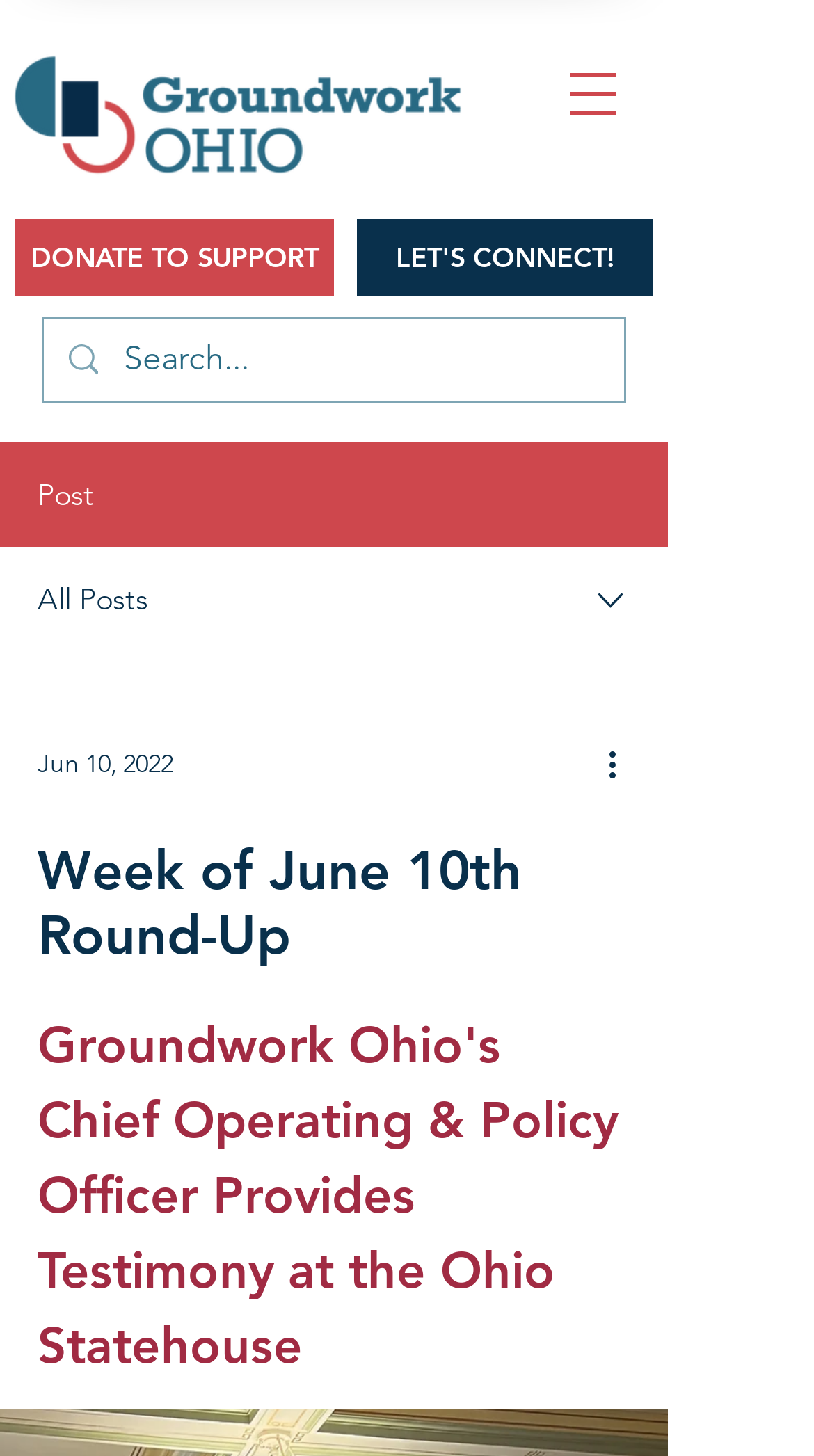Please determine the bounding box coordinates for the UI element described as: "LET'S CONNECT!".

[0.438, 0.151, 0.803, 0.204]